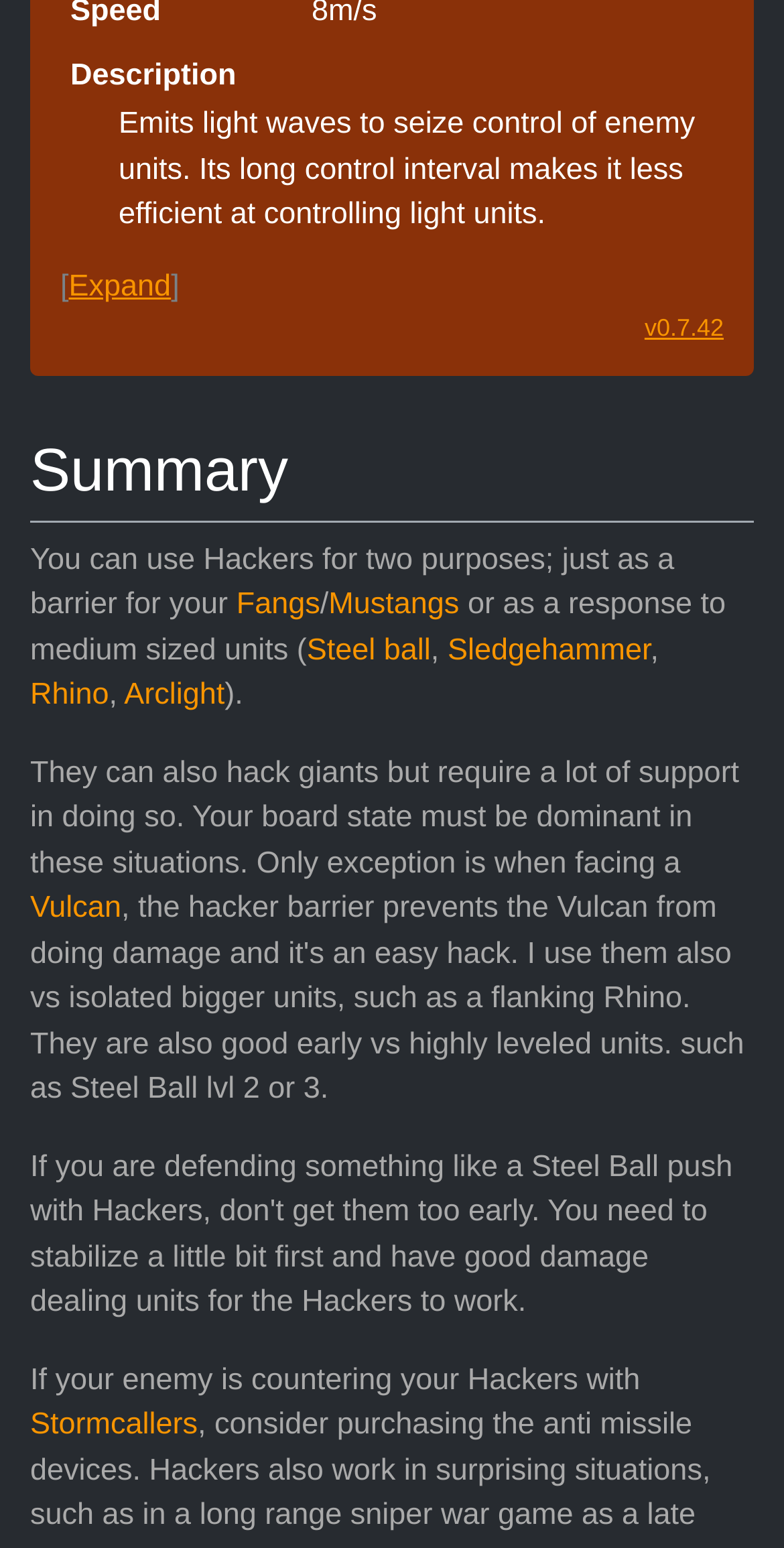What is the alternative to Hackers against medium-sized units?
Using the visual information from the image, give a one-word or short-phrase answer.

Steel ball, Sledgehammer